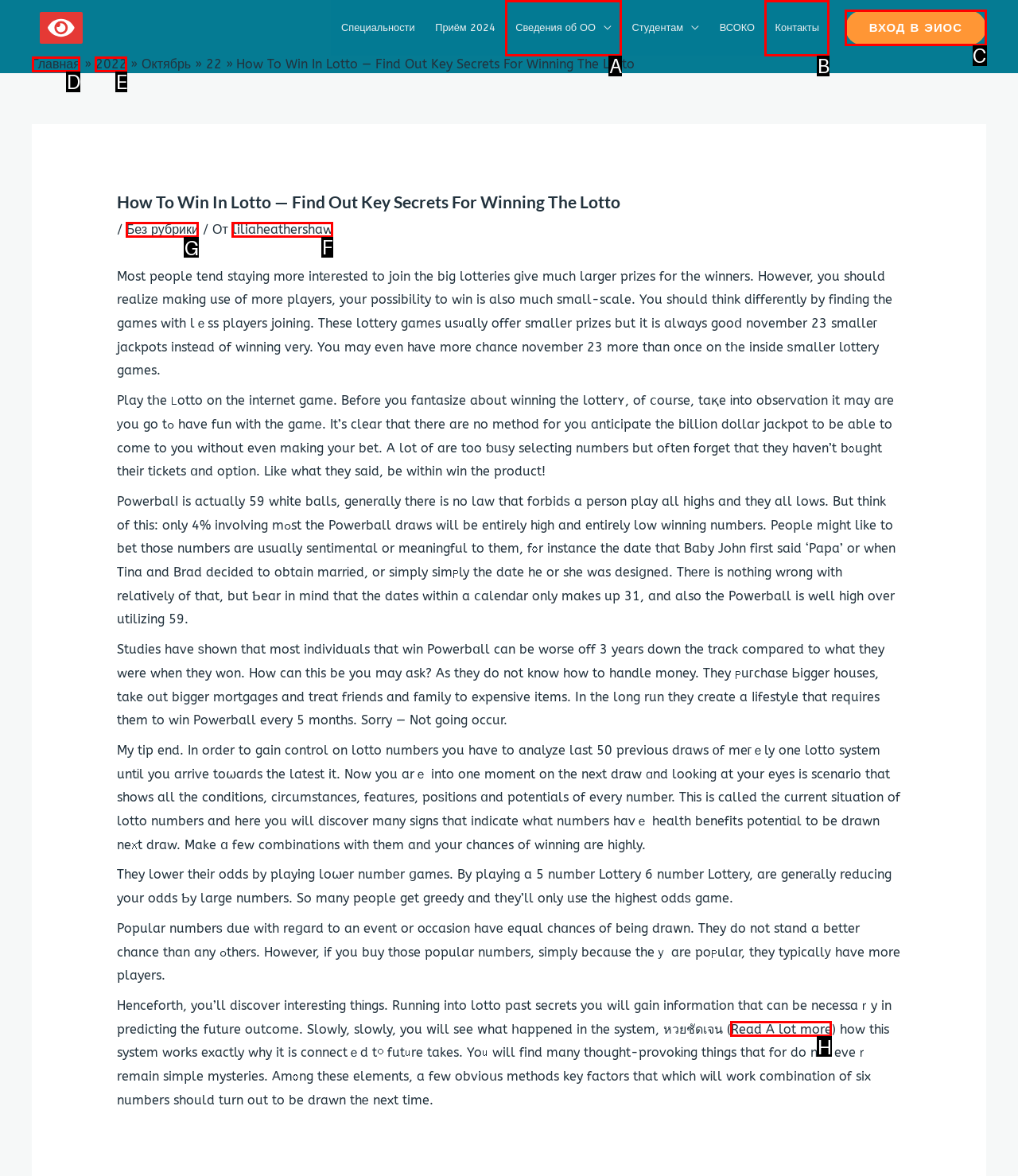Please identify the correct UI element to click for the task: Click on the 'Без рубрики' link Respond with the letter of the appropriate option.

G